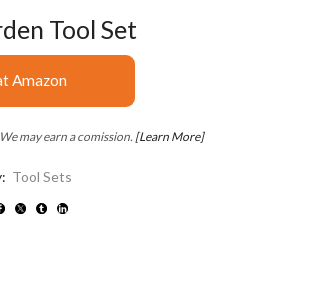Give an in-depth summary of the scene depicted in the image.

The image showcases the "8 Piece Garden Tool Set," prominently featured with a button labeled "See at Amazon," indicating a link to purchase the product online. Below the product title, there is a note mentioning that the page contains affiliate links, which implies that a commission may be earned from purchases made through these links. The caption highlights the category of the item as "Tool Sets," orienting potential buyers towards their gardening needs. Additionally, social sharing icons are provided, allowing users to easily share the product on various platforms, enhancing its visibility and accessibility.